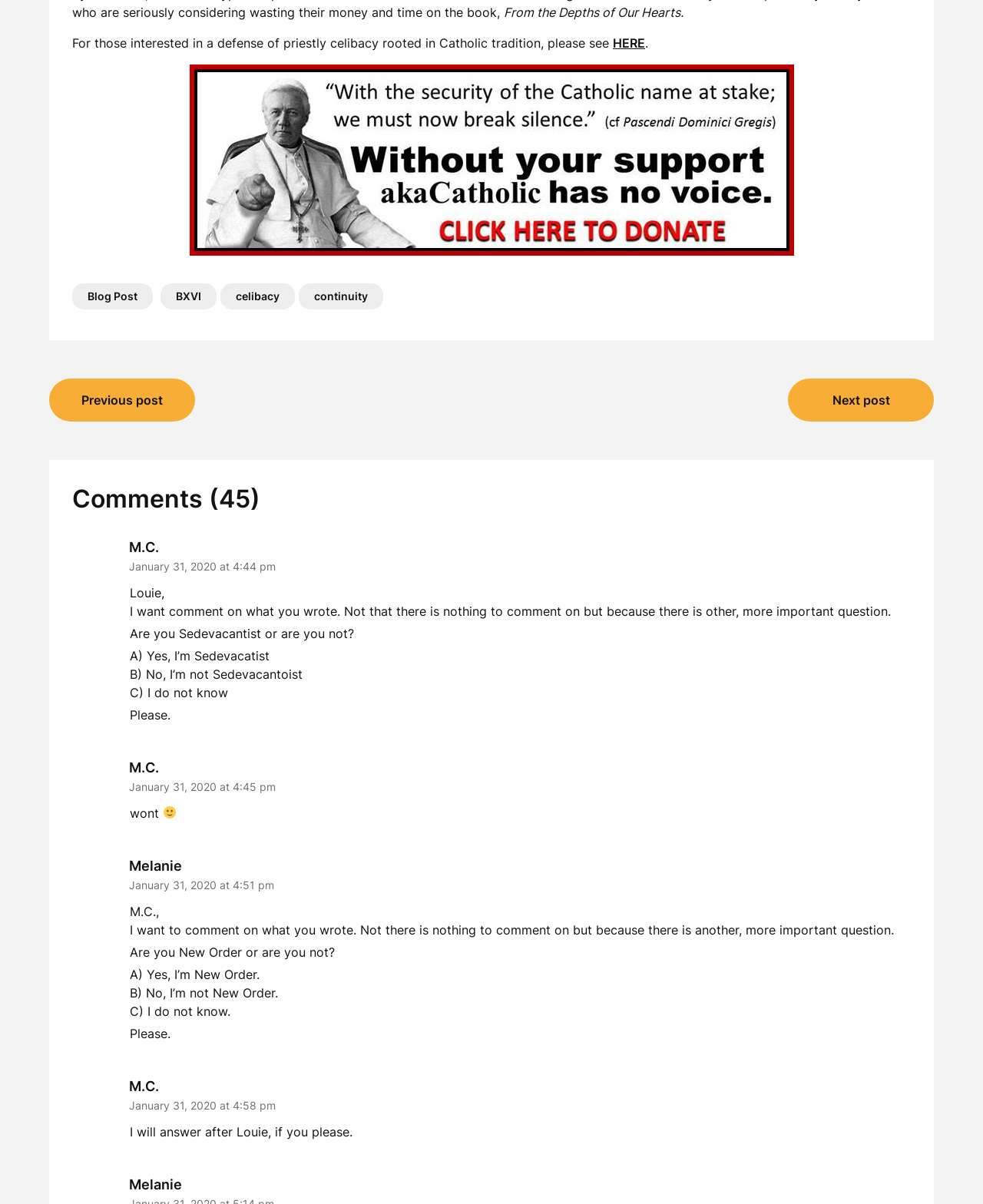Bounding box coordinates should be provided in the format (top-left x, top-left y, bottom-right x, bottom-right y) with all values between 0 and 1. Identify the bounding box for this UI element: continuity

[0.304, 0.235, 0.39, 0.256]